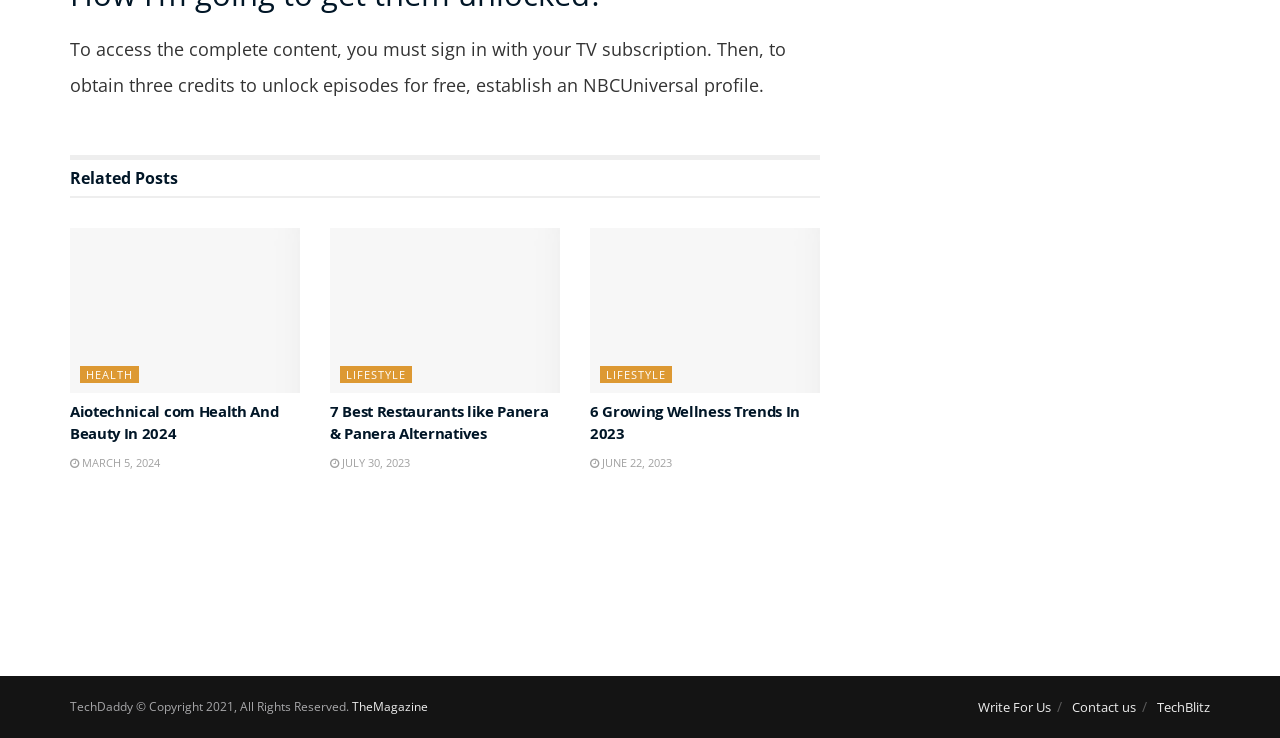Please find the bounding box coordinates of the element that needs to be clicked to perform the following instruction: "Sign in with TV subscription". The bounding box coordinates should be four float numbers between 0 and 1, represented as [left, top, right, bottom].

[0.055, 0.05, 0.614, 0.131]